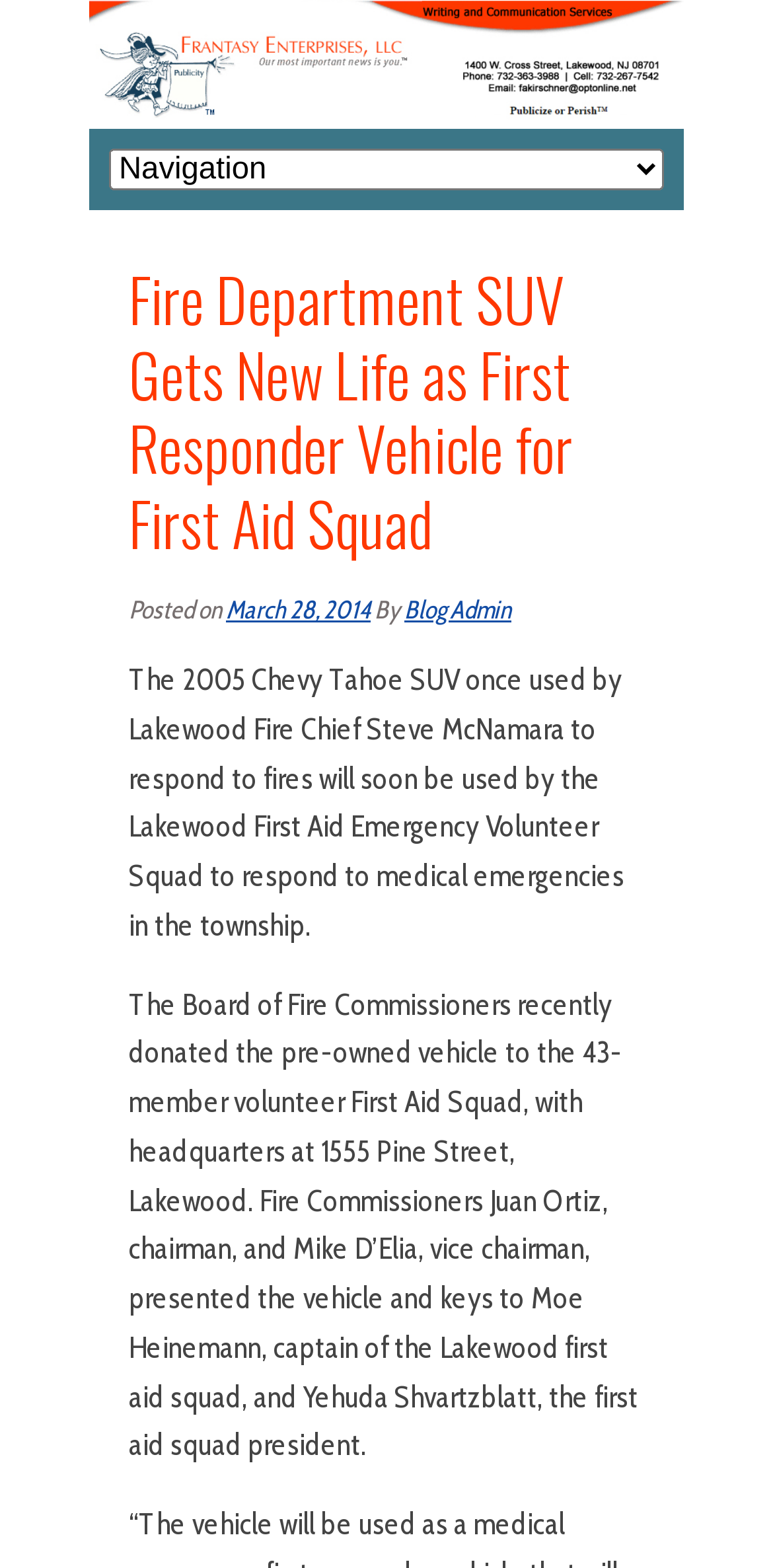Find the UI element described as: "title="email"" and predict its bounding box coordinates. Ensure the coordinates are four float numbers between 0 and 1, [left, top, right, bottom].

None